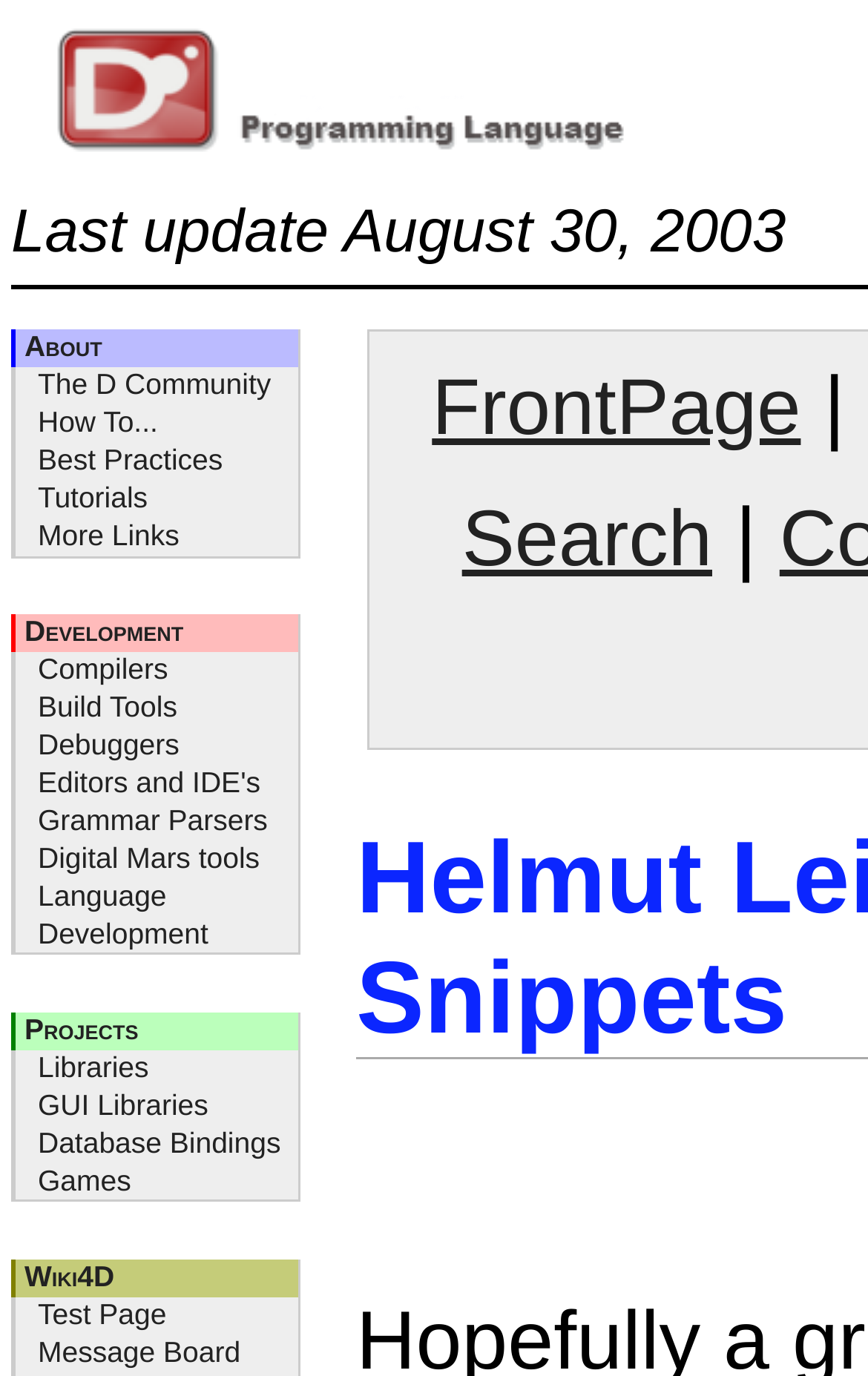How many links are there under 'Projects'?
Using the image, elaborate on the answer with as much detail as possible.

I counted the number of links under the 'Projects' section, starting from 'Libraries' and ending at 'Message Board', and found a total of 11 links.